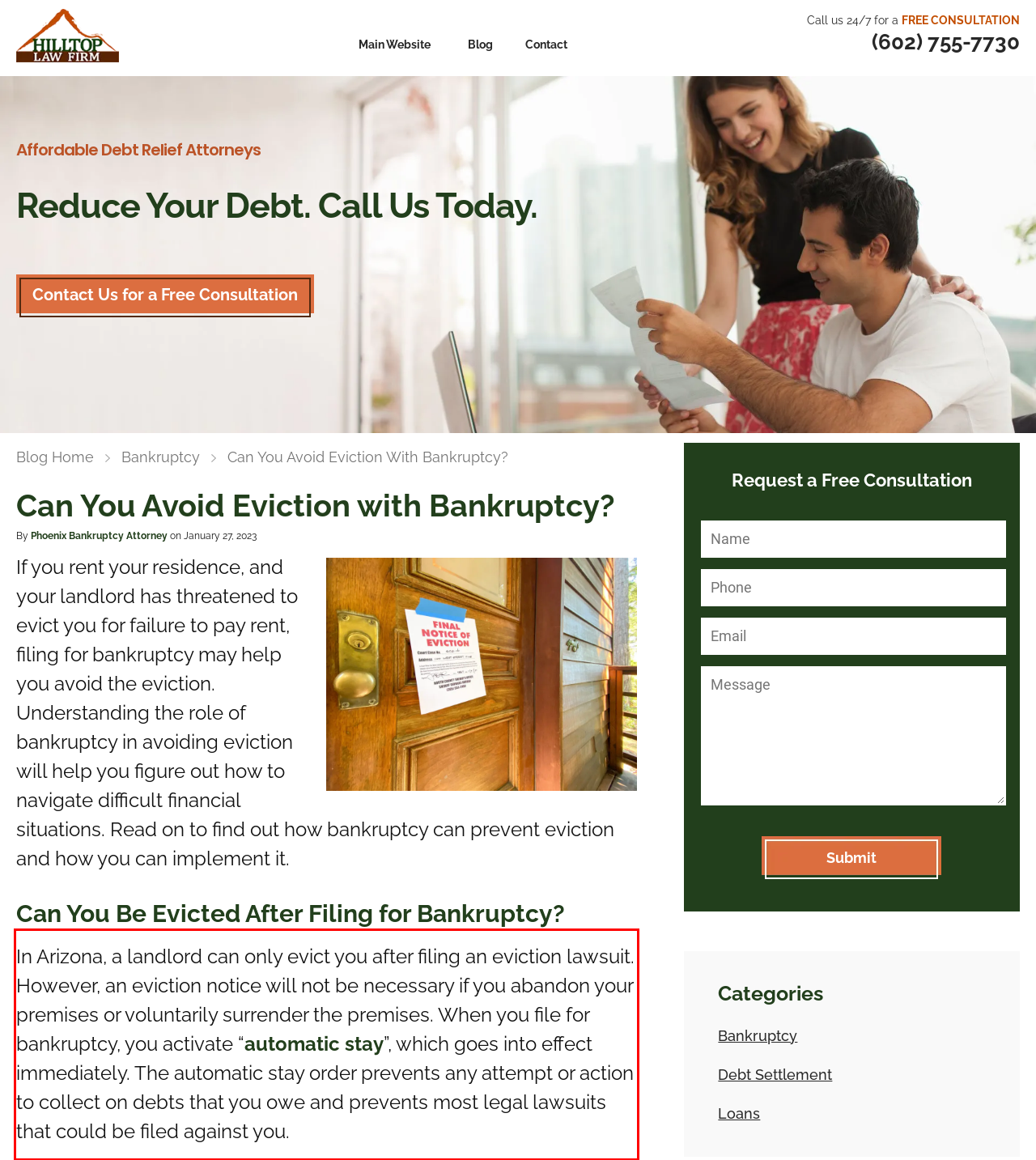You have a screenshot with a red rectangle around a UI element. Recognize and extract the text within this red bounding box using OCR.

In Arizona, a landlord can only evict you after filing an eviction lawsuit. However, an eviction notice will not be necessary if you abandon your premises or voluntarily surrender the premises. When you file for bankruptcy, you activate “automatic stay”, which goes into effect immediately. The automatic stay order prevents any attempt or action to collect on debts that you owe and prevents most legal lawsuits that could be filed against you.